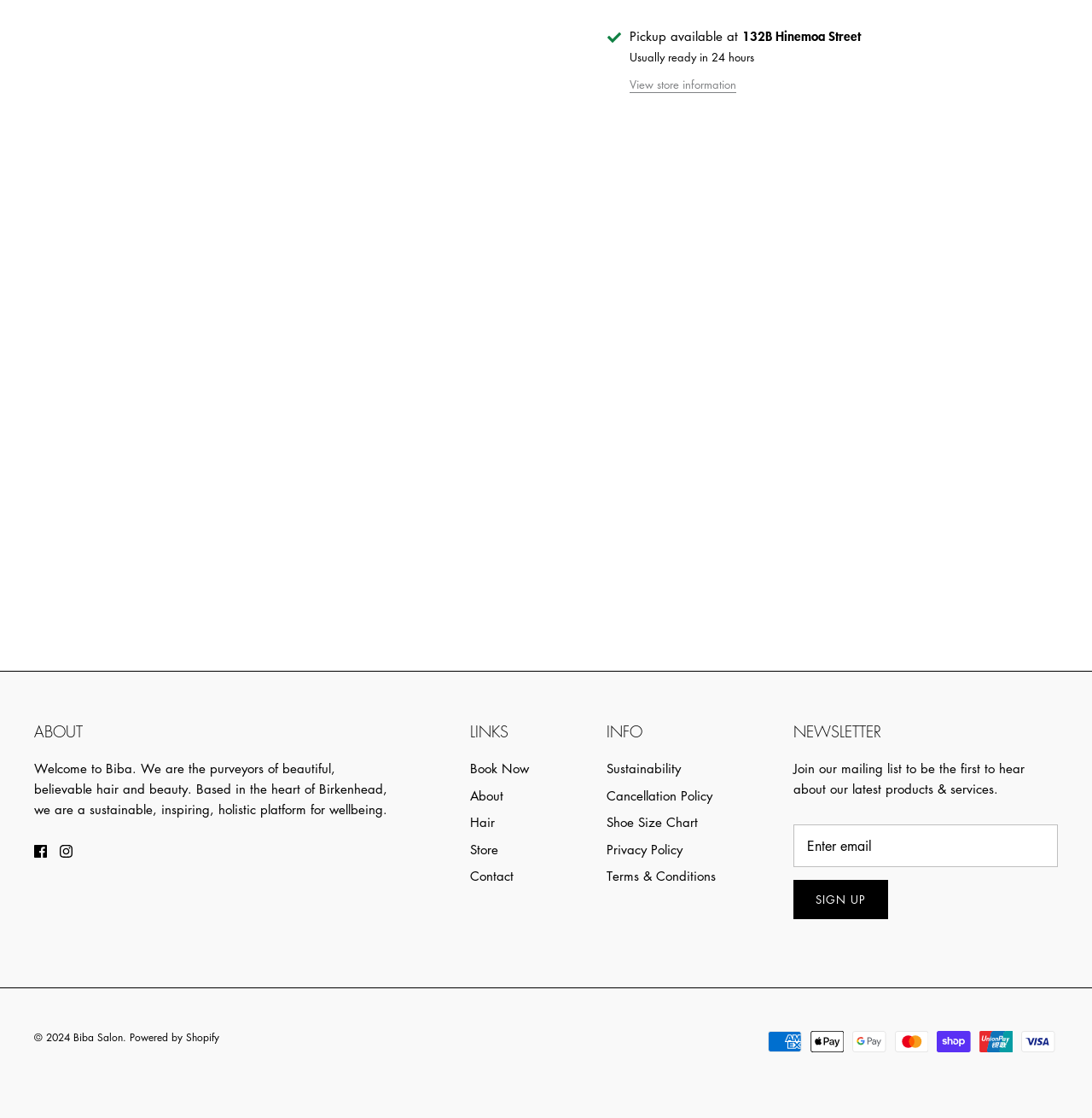Please determine the bounding box coordinates for the element that should be clicked to follow these instructions: "View store information".

[0.577, 0.067, 0.674, 0.083]